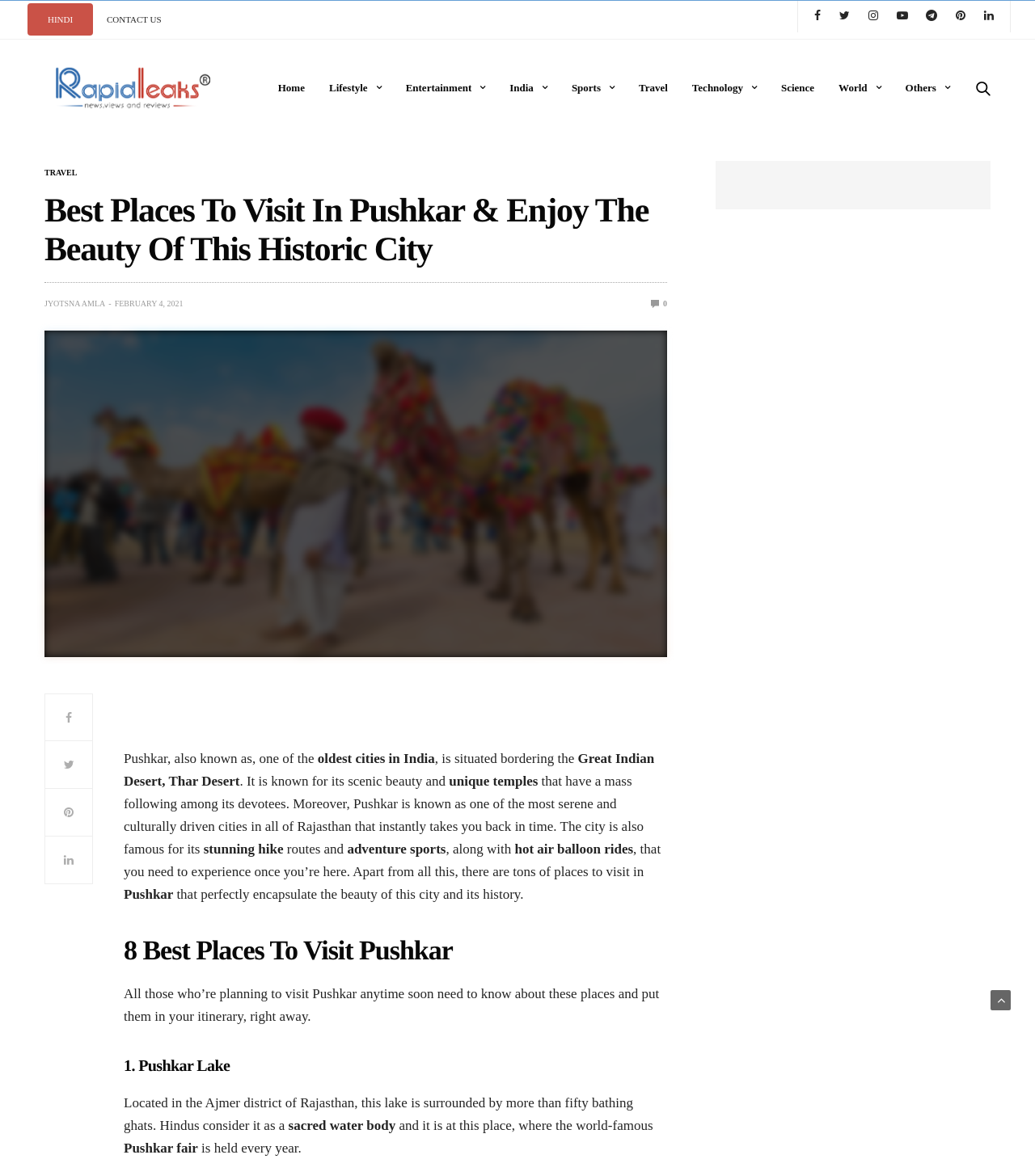Determine the webpage's heading and output its text content.

Best Places To Visit In Pushkar & Enjoy The Beauty Of This Historic City